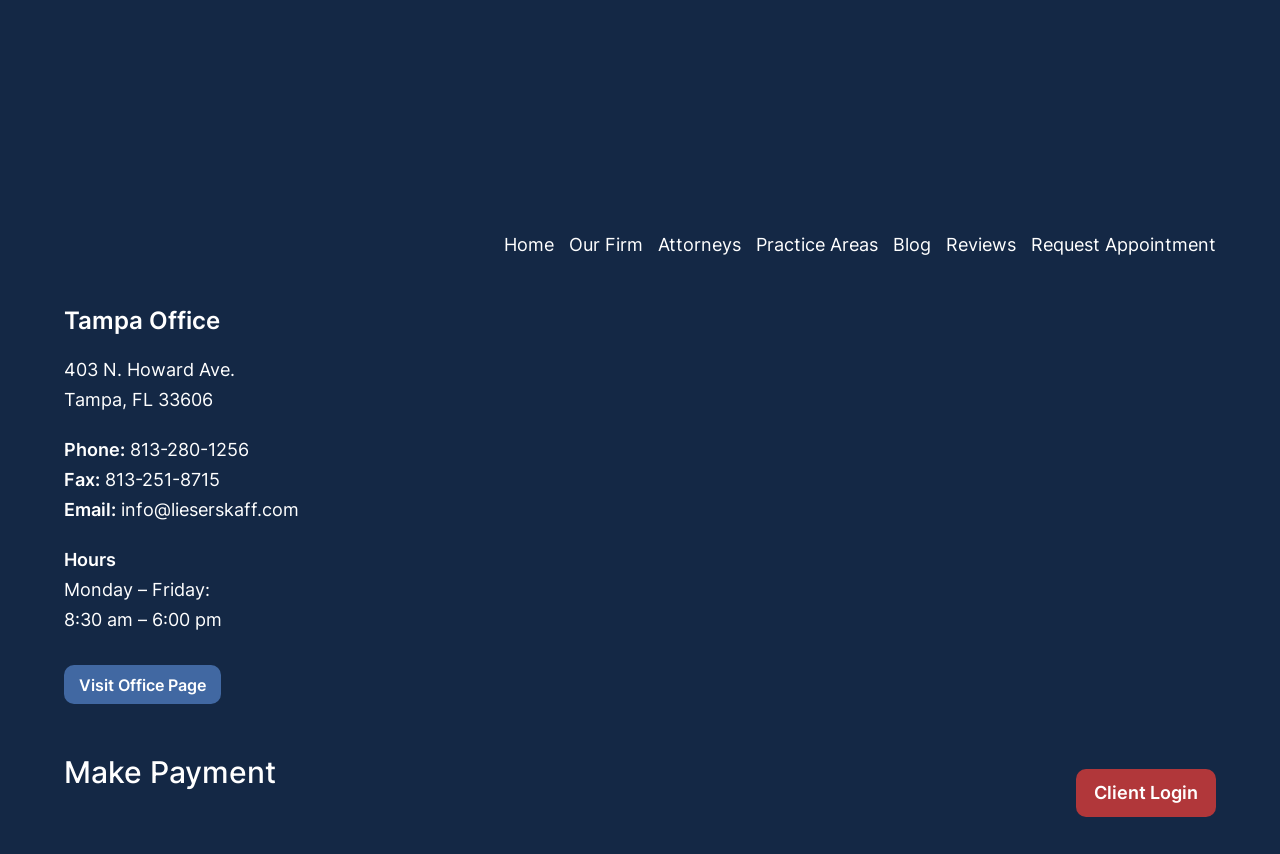Identify the bounding box coordinates of the clickable region to carry out the given instruction: "Visit the Tampa Office page".

[0.05, 0.779, 0.173, 0.825]